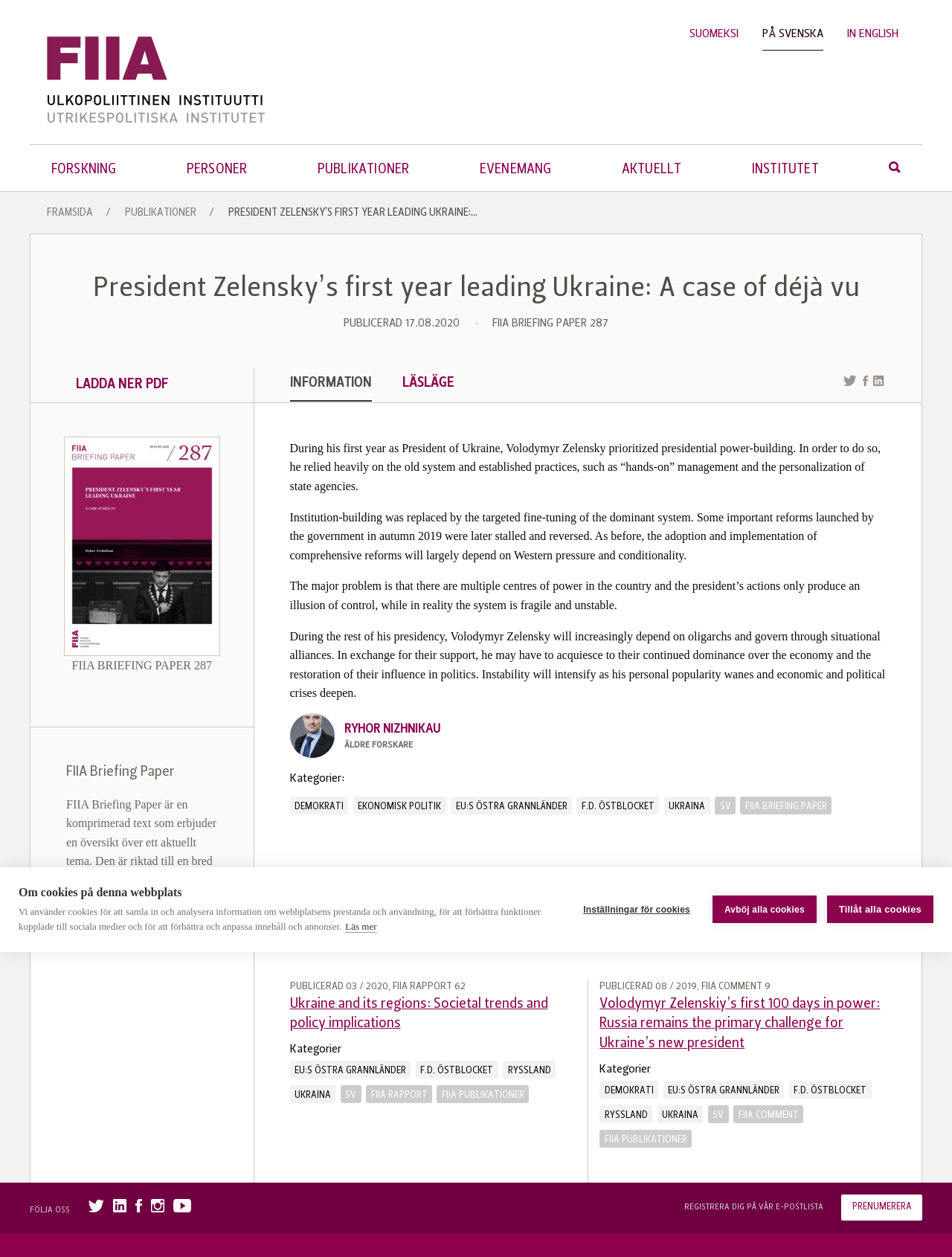What is the language of the webpage?
Give a single word or phrase answer based on the content of the image.

Multiple languages